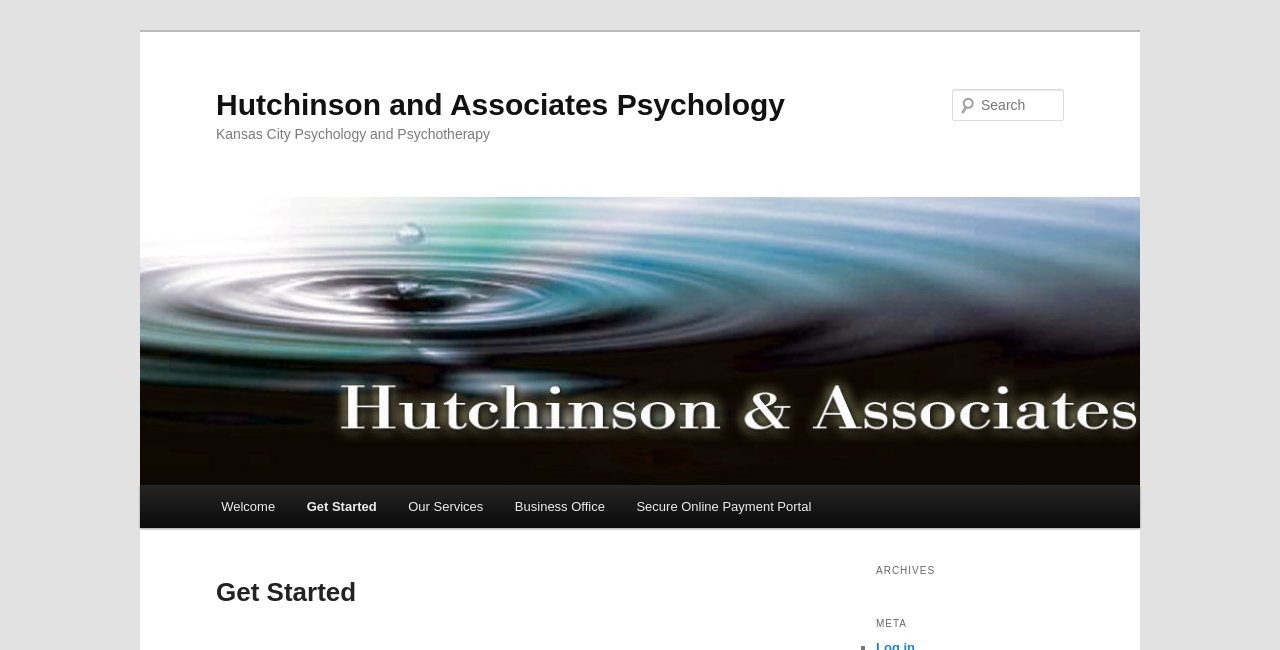Can you specify the bounding box coordinates of the area that needs to be clicked to fulfill the following instruction: "search for something"?

[0.744, 0.137, 0.831, 0.186]